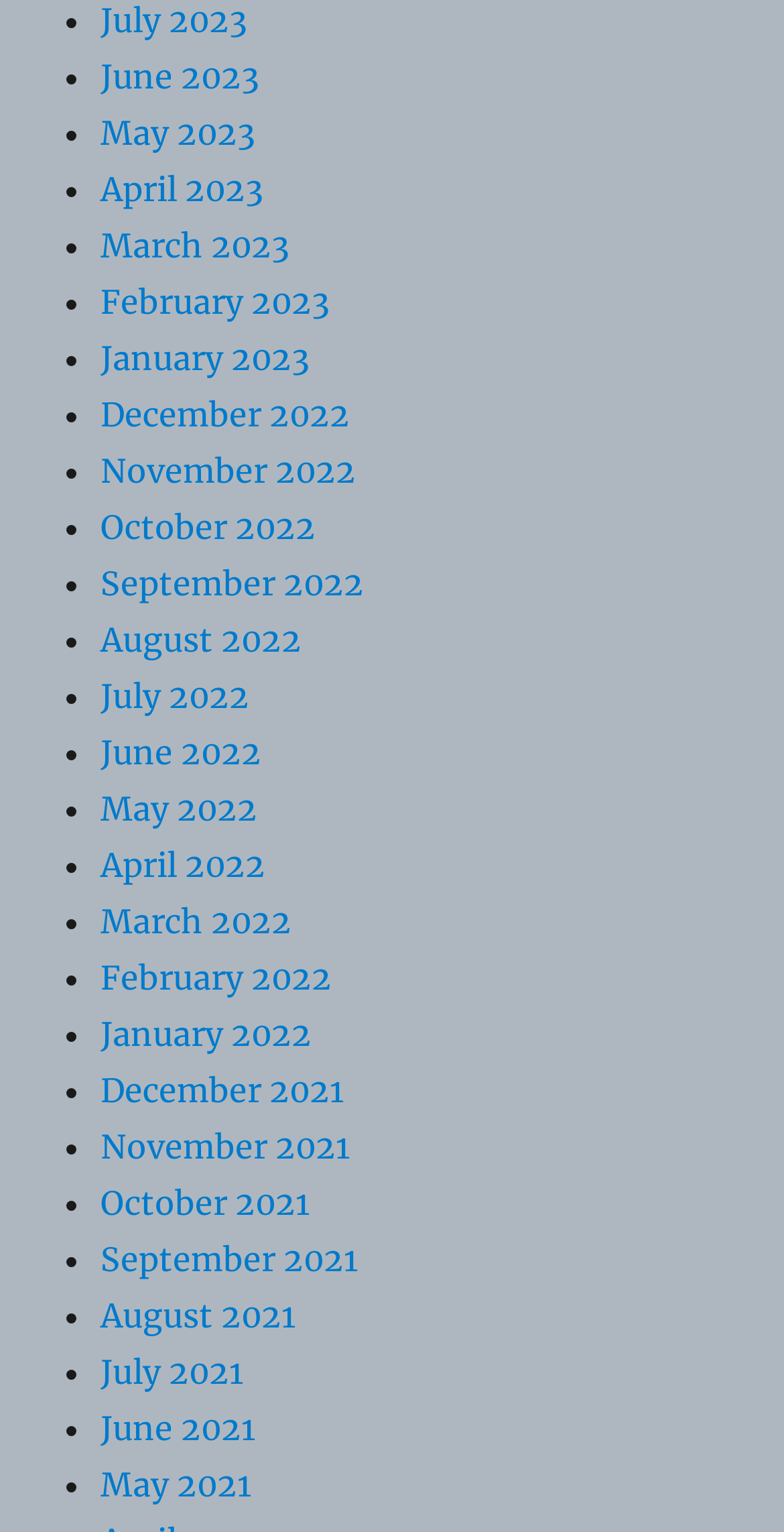What is the most recent month listed?
Please interpret the details in the image and answer the question thoroughly.

By examining the list of links on the webpage, I can see that the most recent month listed is July 2023, which is the first item in the list.